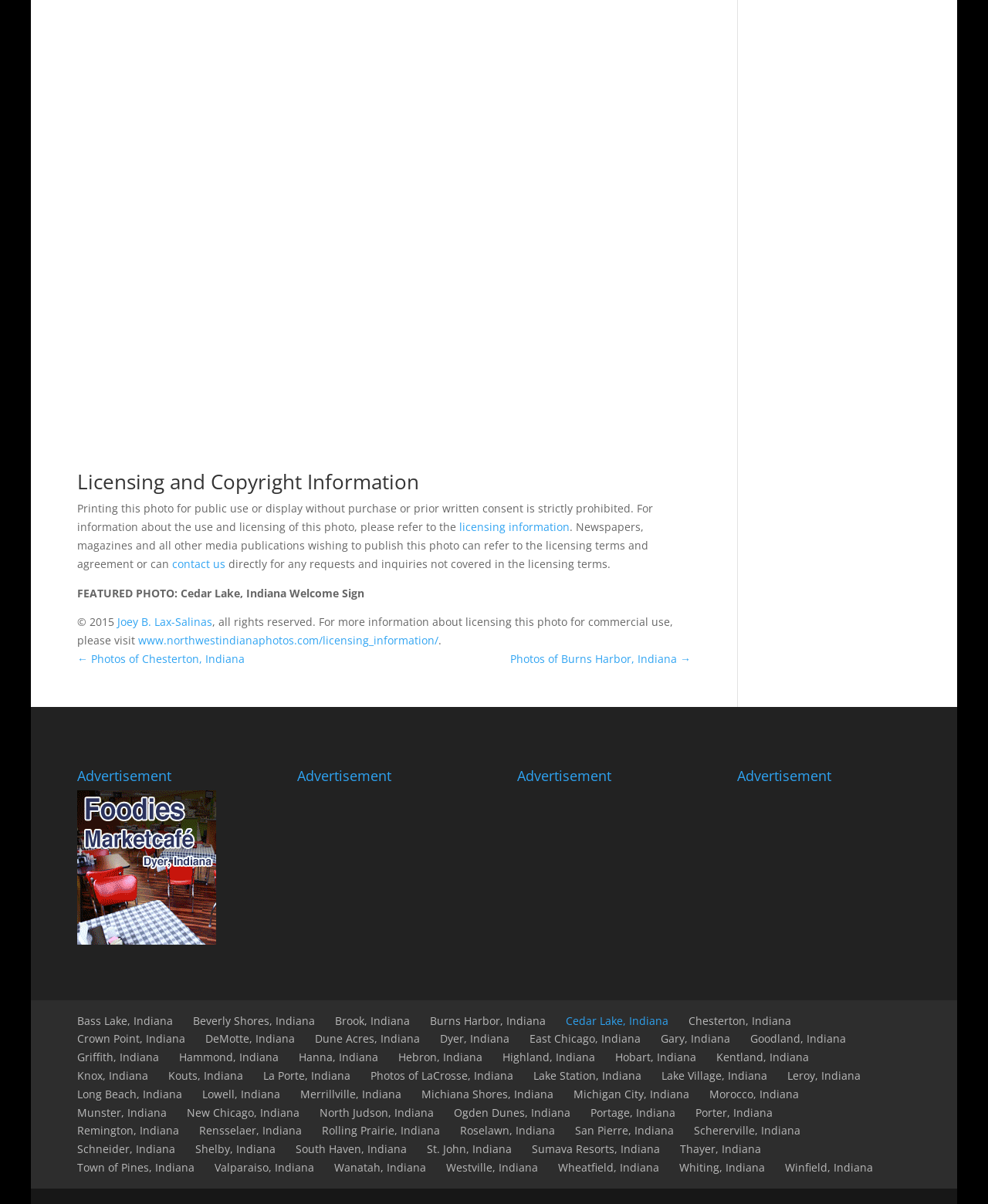Bounding box coordinates are specified in the format (top-left x, top-left y, bottom-right x, bottom-right y). All values are floating point numbers bounded between 0 and 1. Please provide the bounding box coordinate of the region this sentence describes: www.northwestindianaphotos.com/licensing_information/

[0.14, 0.526, 0.444, 0.538]